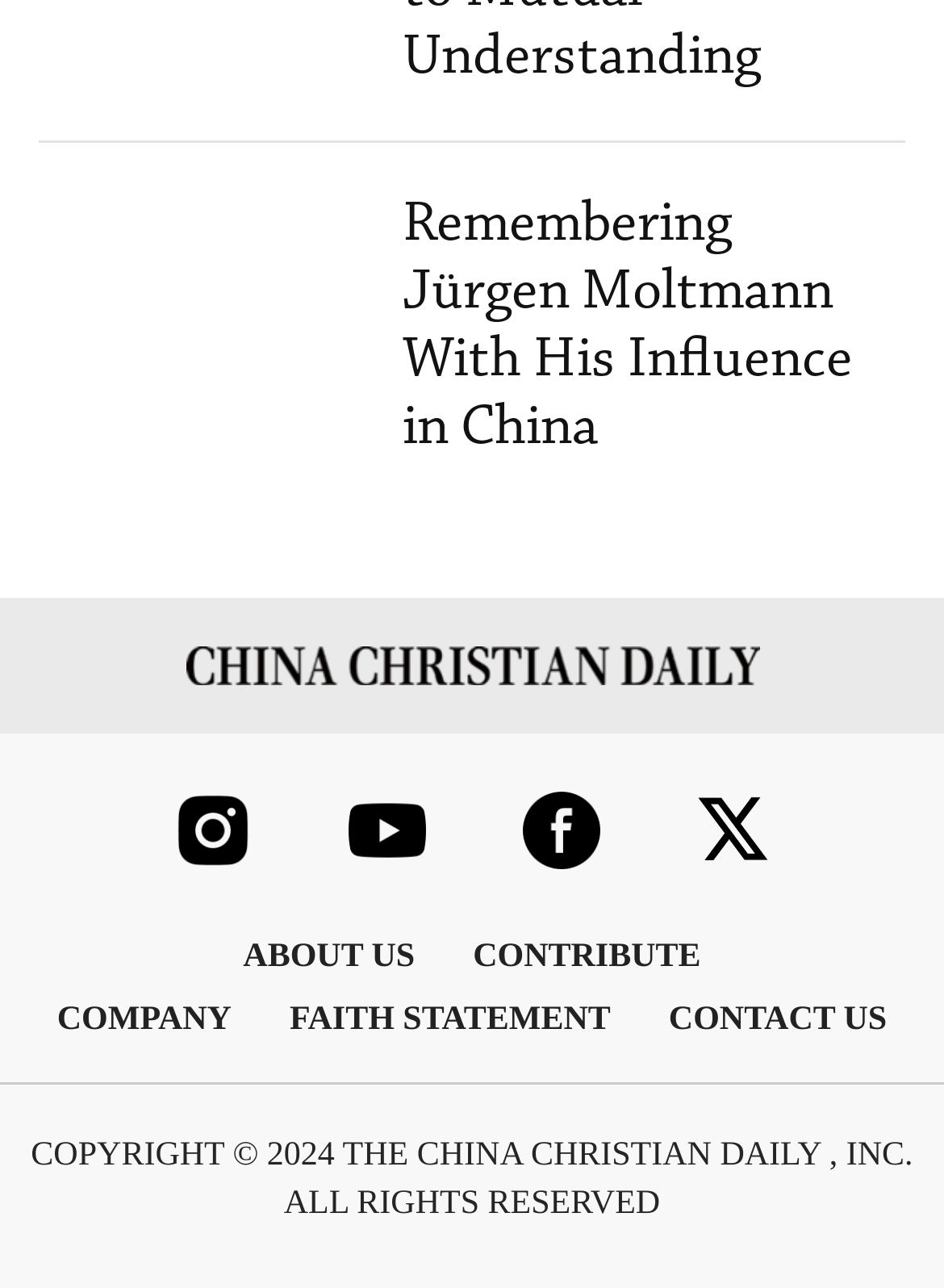How many empty links are there on the webpage?
Answer the question with a single word or phrase derived from the image.

4